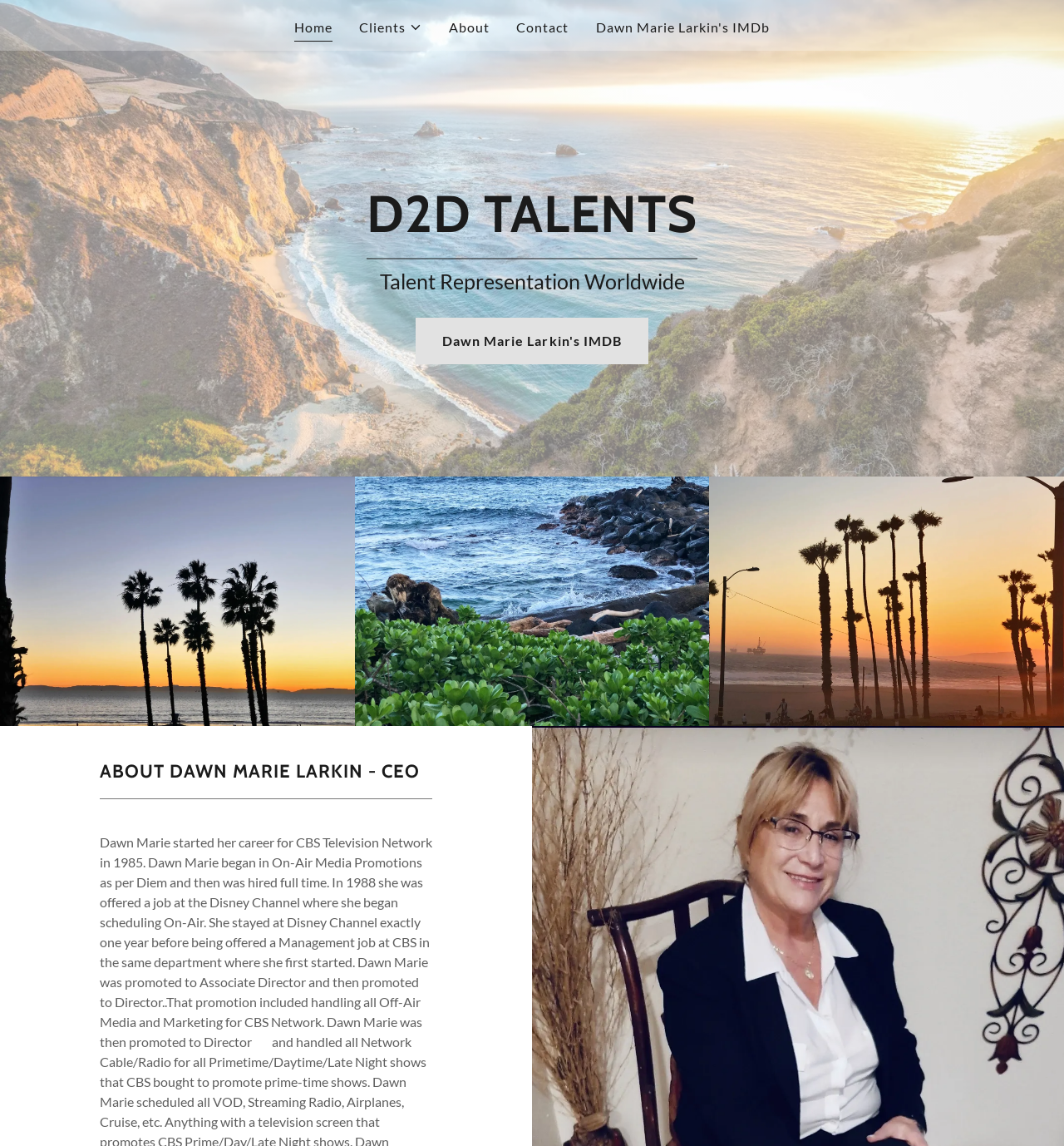Give a concise answer using only one word or phrase for this question:
How many images are on the webpage?

4